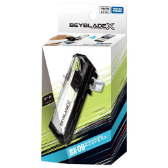Is the product currently available for purchase?
Based on the screenshot, provide a one-word or short-phrase response.

No